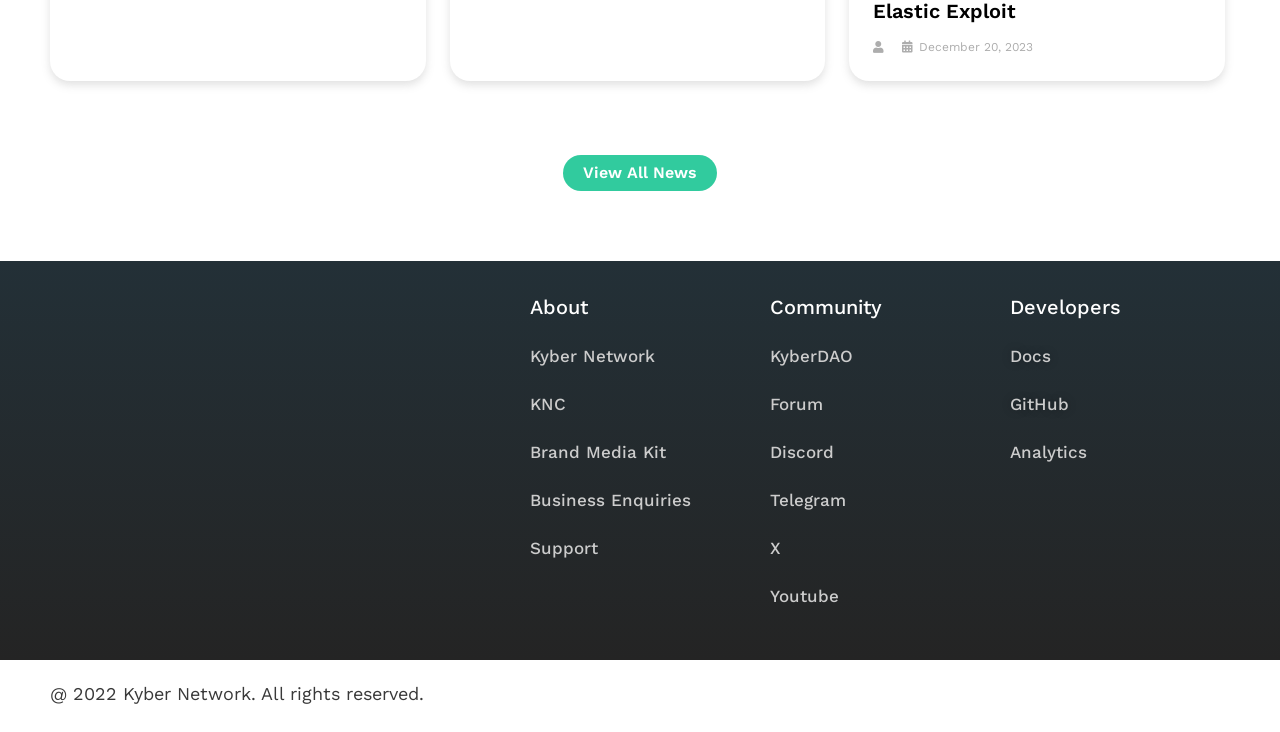Determine the bounding box coordinates for the UI element with the following description: "Community". The coordinates should be four float numbers between 0 and 1, represented as [left, top, right, bottom].

[0.602, 0.403, 0.689, 0.436]